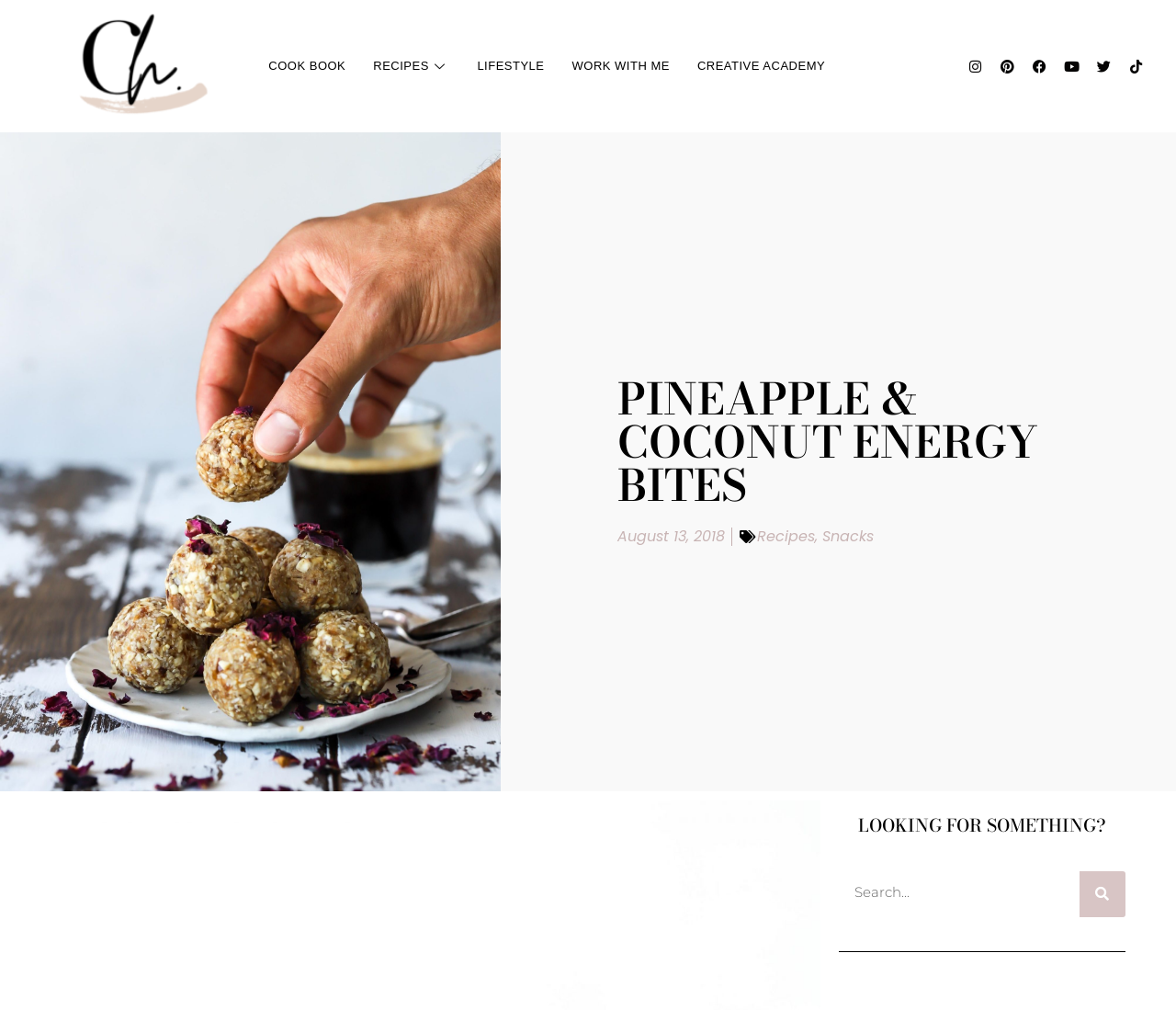Summarize the webpage with intricate details.

The webpage is about Pineapple & Coconut Energy Bites. At the top, there are six links in a row, including "COOK BOOK", "RECIPES", "LIFESTYLE", "WORK WITH ME", and "CREATIVE ACADEMY", which are likely navigation links. To the right of these links, there are three social media links, "Instagram", "Pinterest", and "Facebook", each with an icon.

Below the navigation links, there is a large heading that reads "PINEAPPLE & COCONUT ENERGY BITES". Underneath this heading, there is a date "August 13, 2018", followed by two links, "Recipes" and "Snacks", which are likely categories or tags related to the energy bites.

At the bottom of the page, there is a heading "LOOKING FOR SOMETHING?" with a search bar below it. The search bar has a text field and a "Search" button.